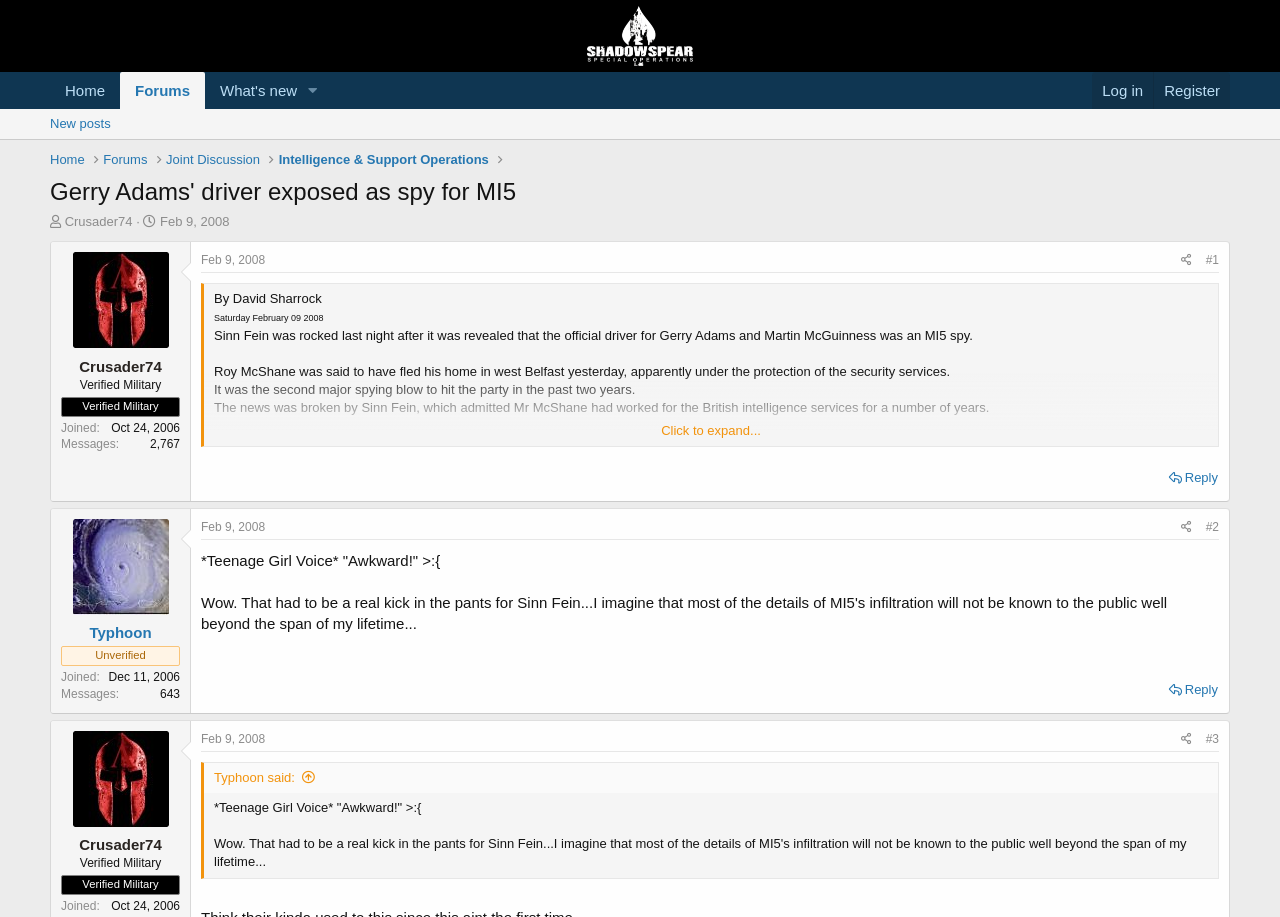Please identify and generate the text content of the webpage's main heading.

Gerry Adams' driver exposed as spy for MI5